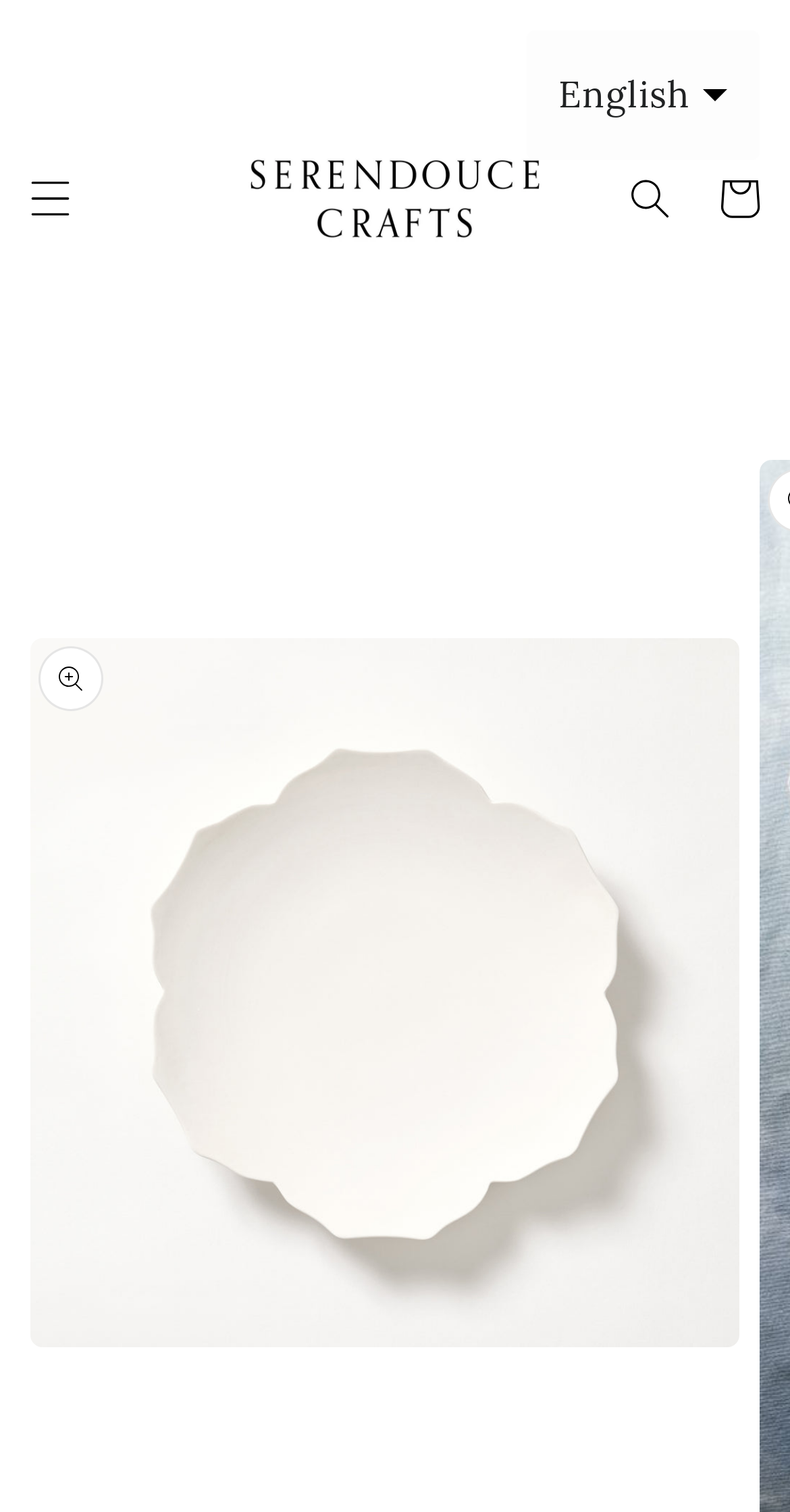Given the element description, predict the bounding box coordinates in the format (top-left x, top-left y, bottom-right x, bottom-right y). Make sure all values are between 0 and 1. Here is the element description: Cart

[0.879, 0.101, 0.992, 0.16]